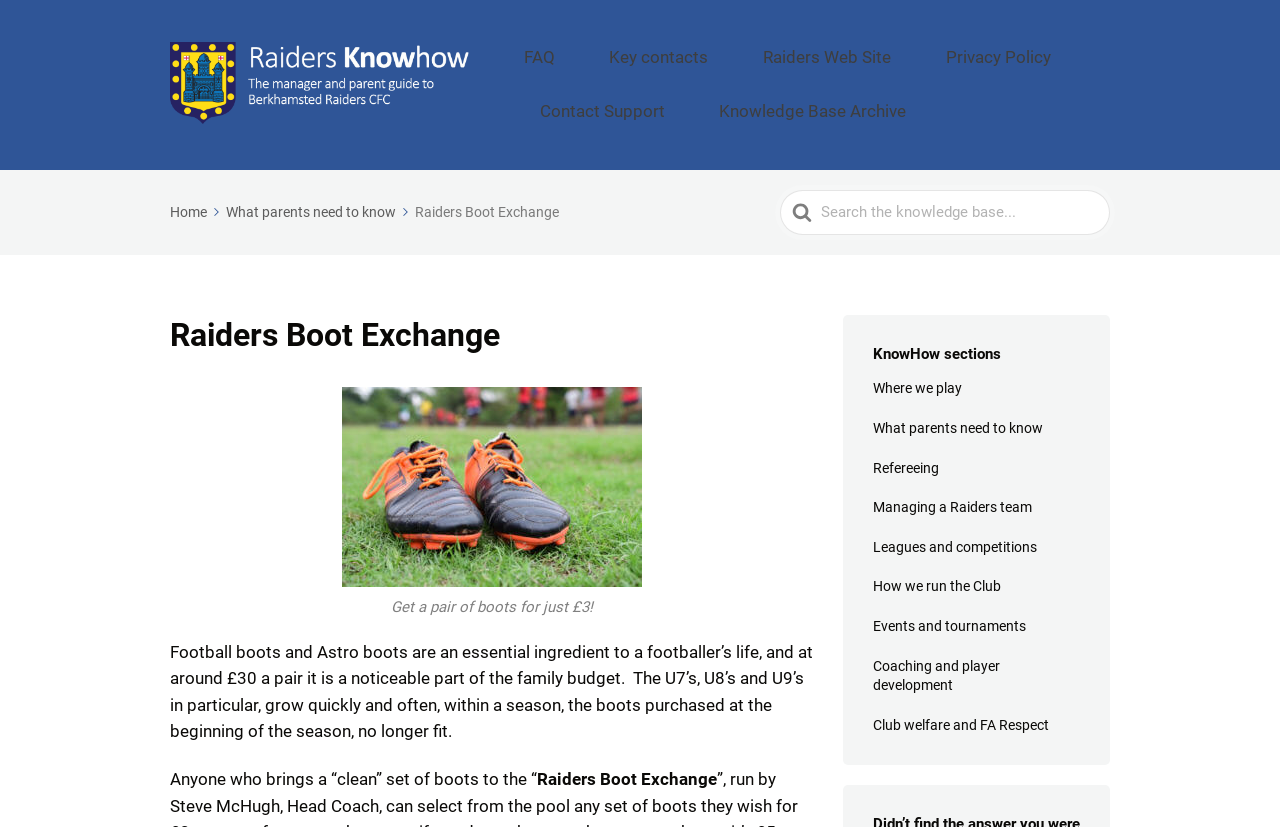What is the purpose of the Raiders Boot Exchange?
Please answer the question with as much detail as possible using the screenshot.

I inferred the purpose of the Raiders Boot Exchange by reading the text on the webpage, which mentions 'Football boots and Astro boots are an essential ingredient to a footballer’s life...'. It also mentions bringing a 'clean' set of boots to the 'Raiders Boot Exchange', suggesting that the website is a platform for exchanging football boots.